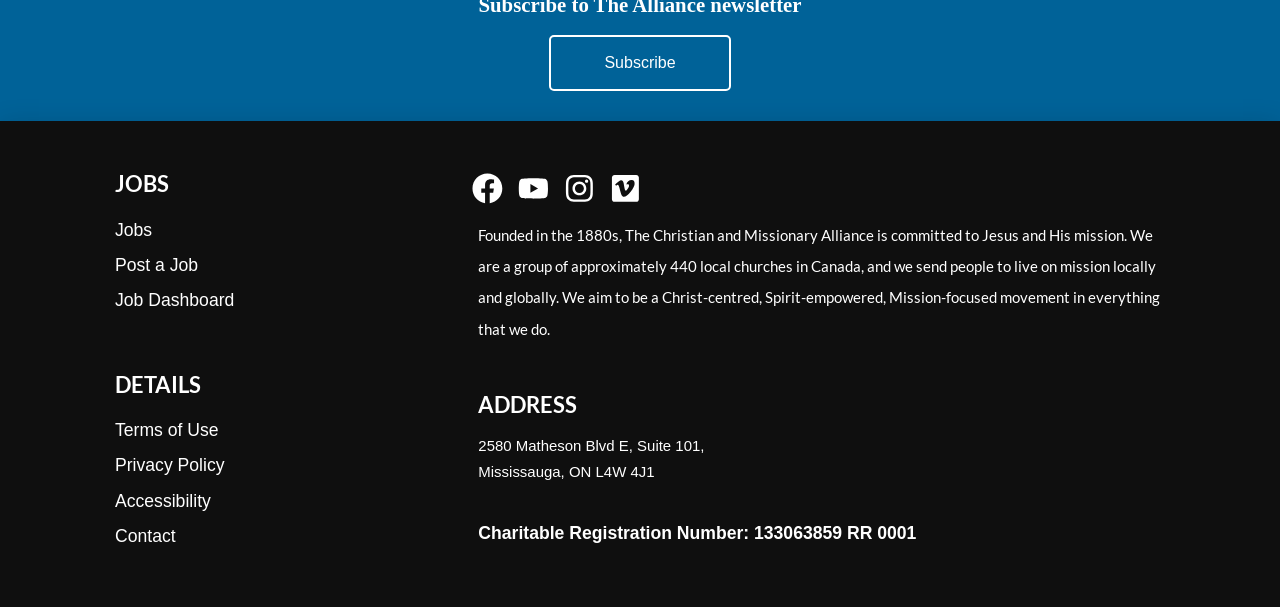What is the mandatory information to leave a reply? From the image, respond with a single word or brief phrase.

Comment and Name